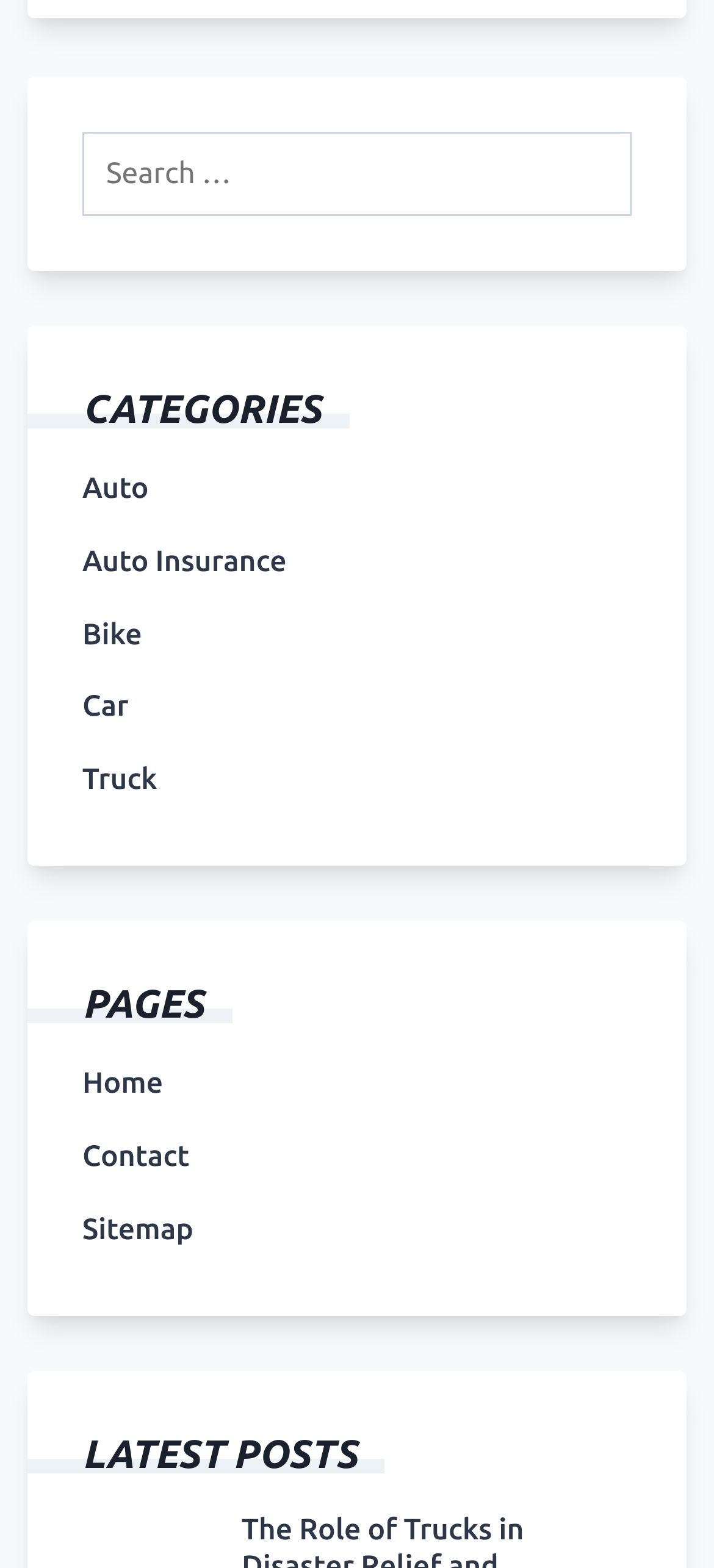Please determine the bounding box coordinates of the area that needs to be clicked to complete this task: 'search for something'. The coordinates must be four float numbers between 0 and 1, formatted as [left, top, right, bottom].

[0.115, 0.084, 0.885, 0.137]